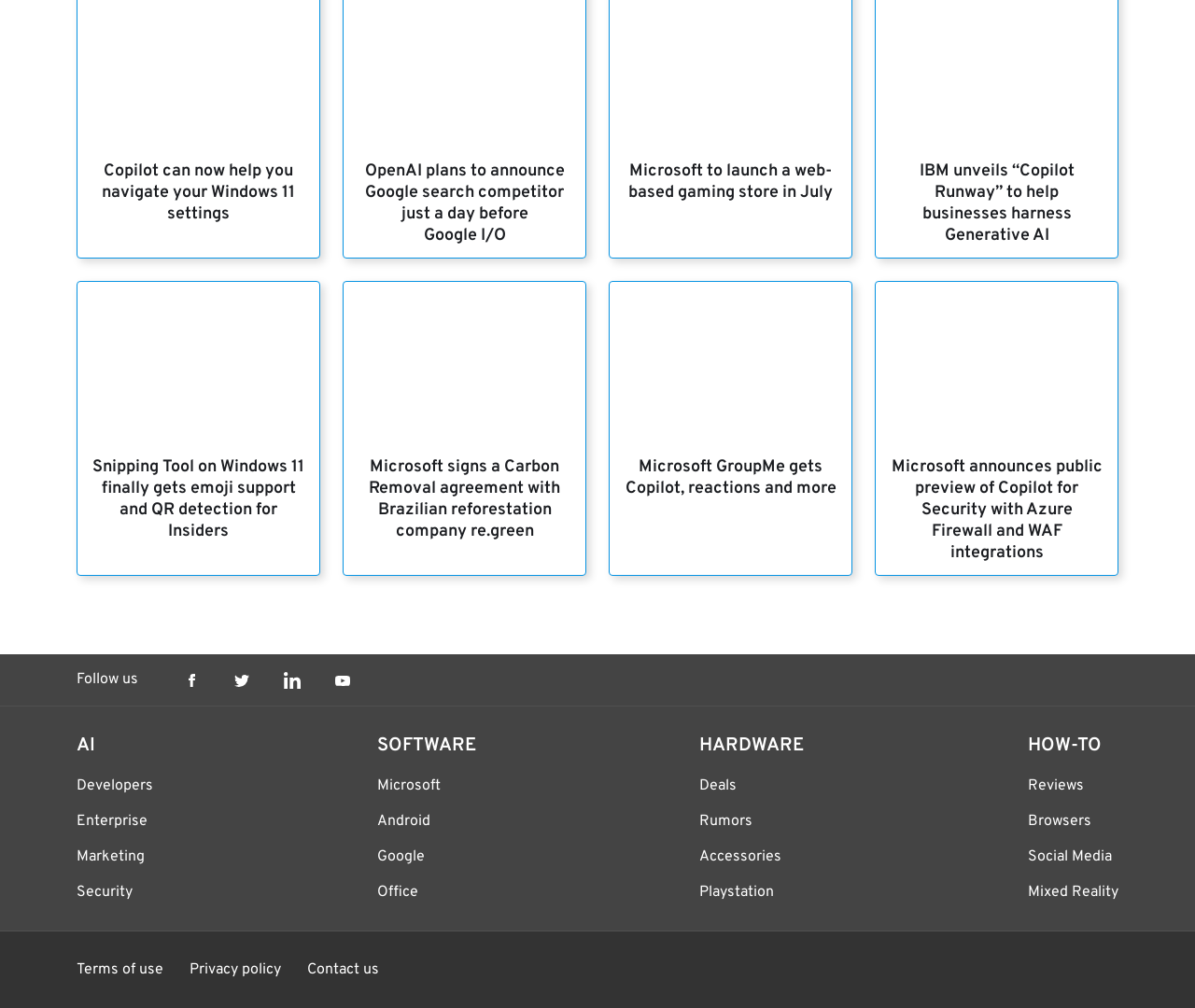What is the name of the company that has a logo at the bottom of the webpage?
Look at the image and respond with a one-word or short-phrase answer.

Reflector Media